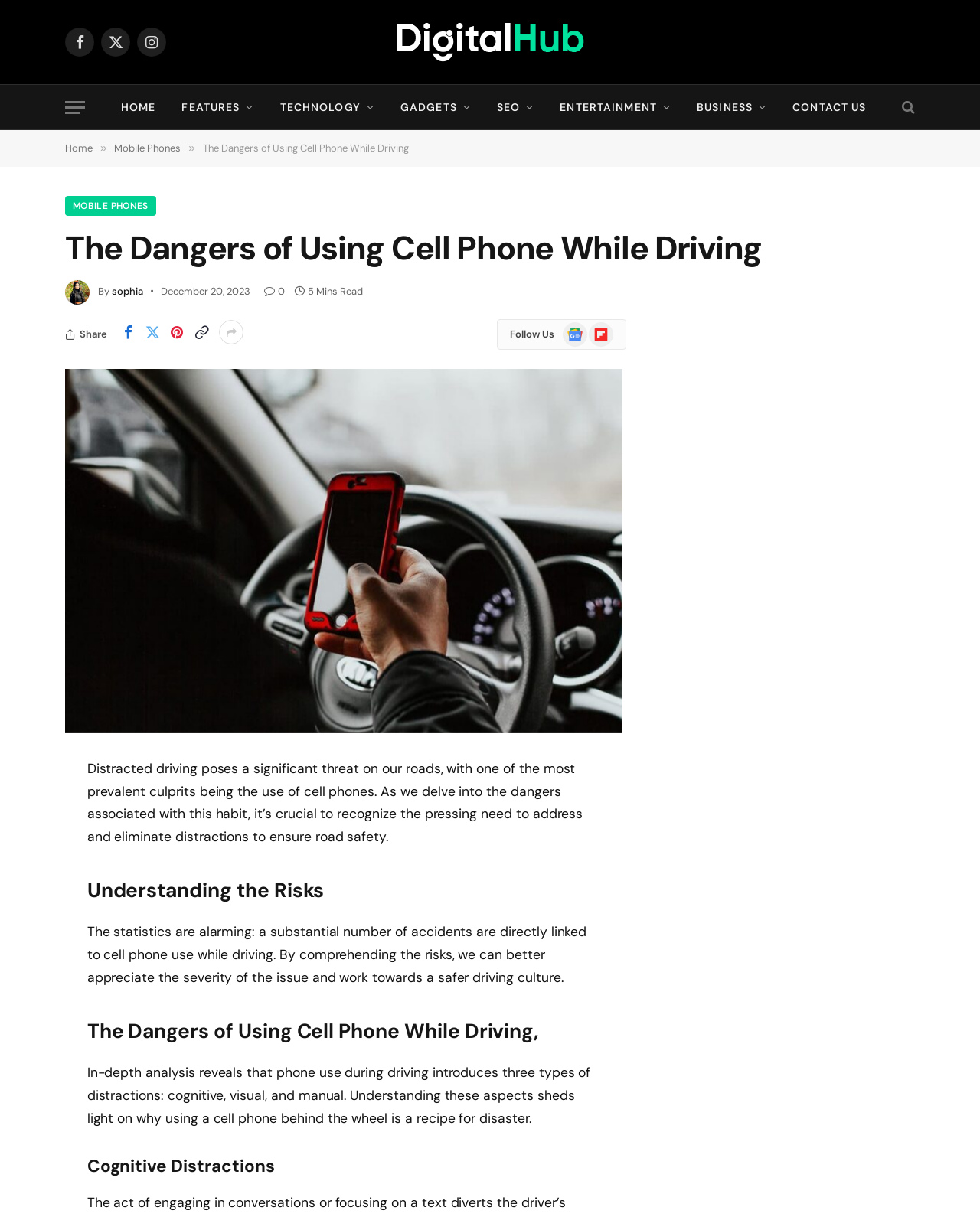Identify the bounding box coordinates of the clickable section necessary to follow the following instruction: "Share the article on Twitter". The coordinates should be presented as four float numbers from 0 to 1, i.e., [left, top, right, bottom].

[0.144, 0.263, 0.167, 0.283]